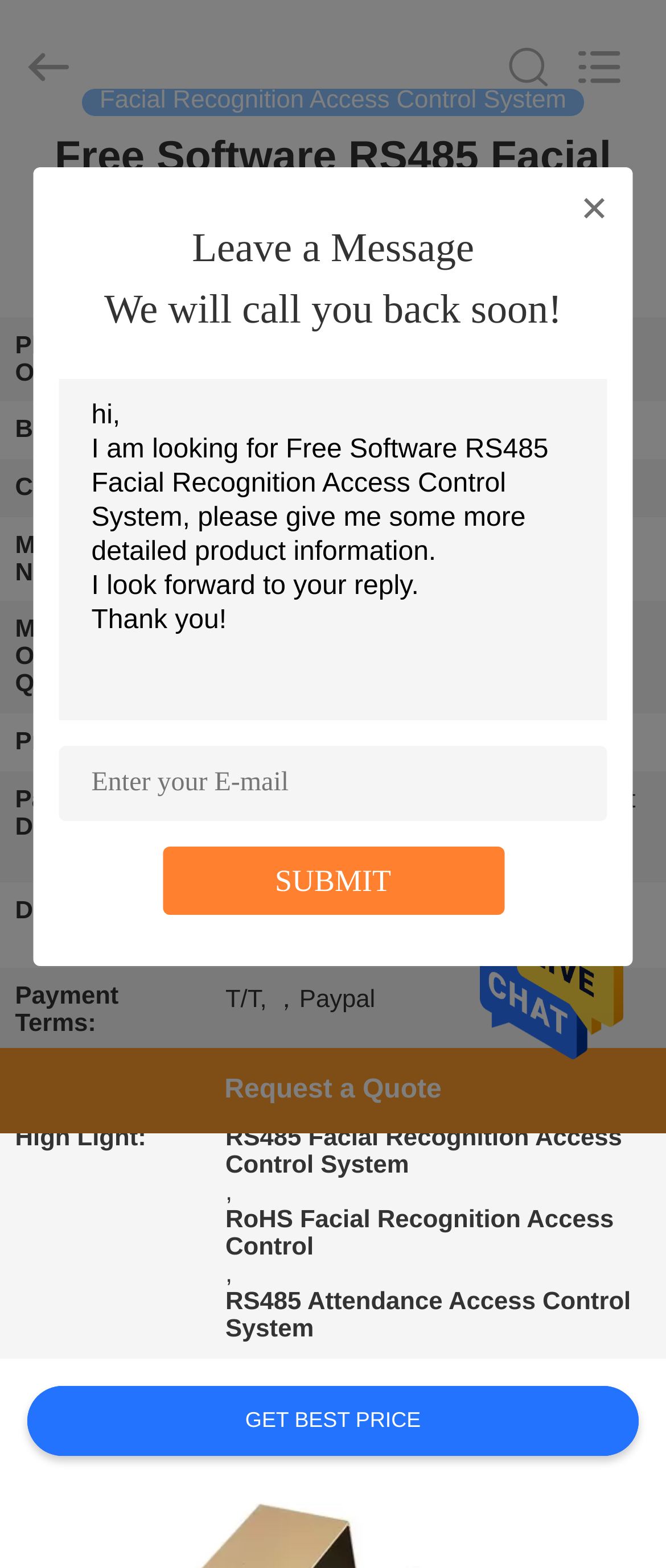Respond to the following question using a concise word or phrase: 
What is the delivery time for sample orders?

2~3 workdays